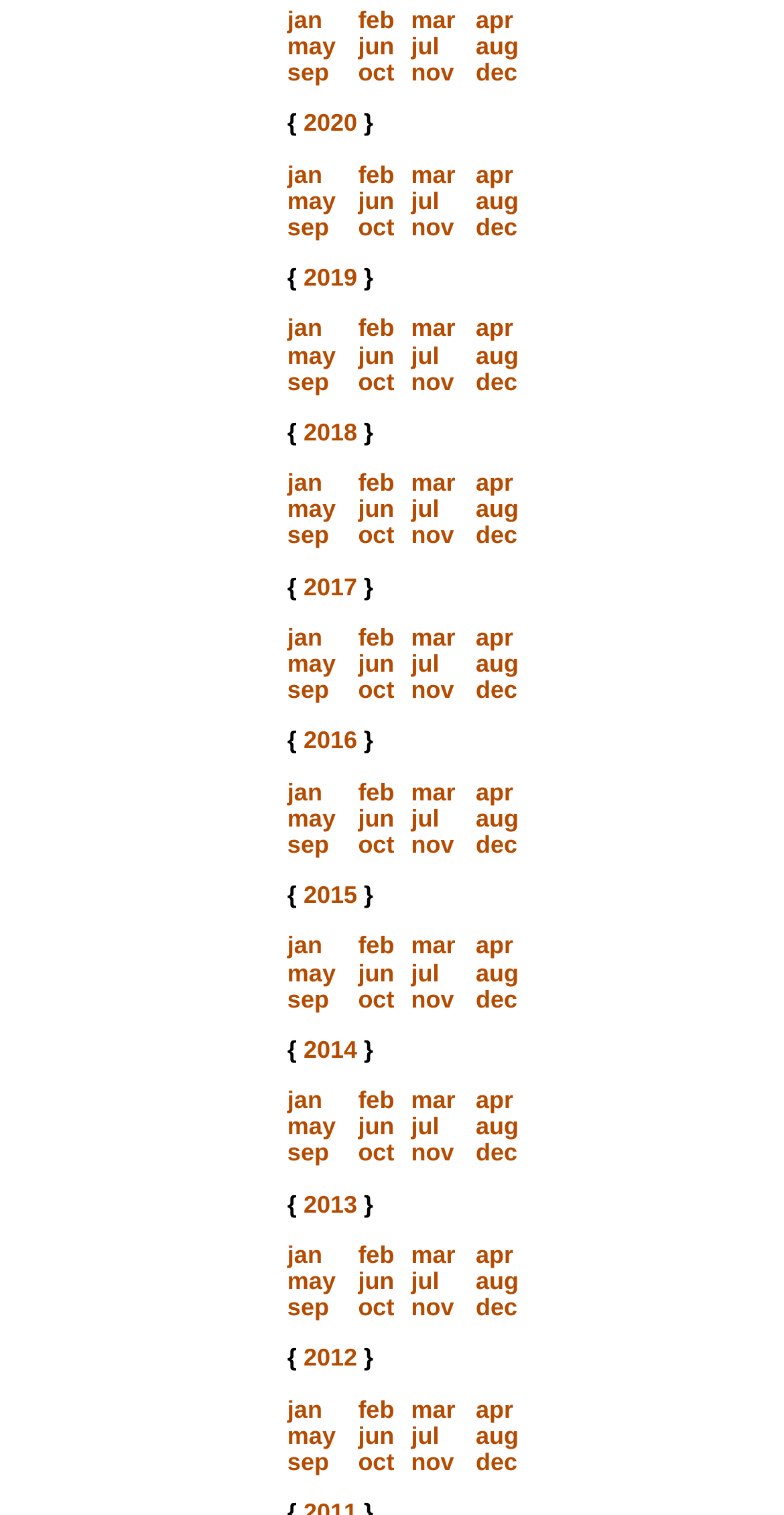How many months are listed in the first table?
Please provide a comprehensive answer based on the details in the screenshot.

The first table has 4 rows and 4 columns, and each cell in the table contains a link with a month name (e.g. 'jan', 'feb', etc.). Therefore, there are 12 months listed in the first table.